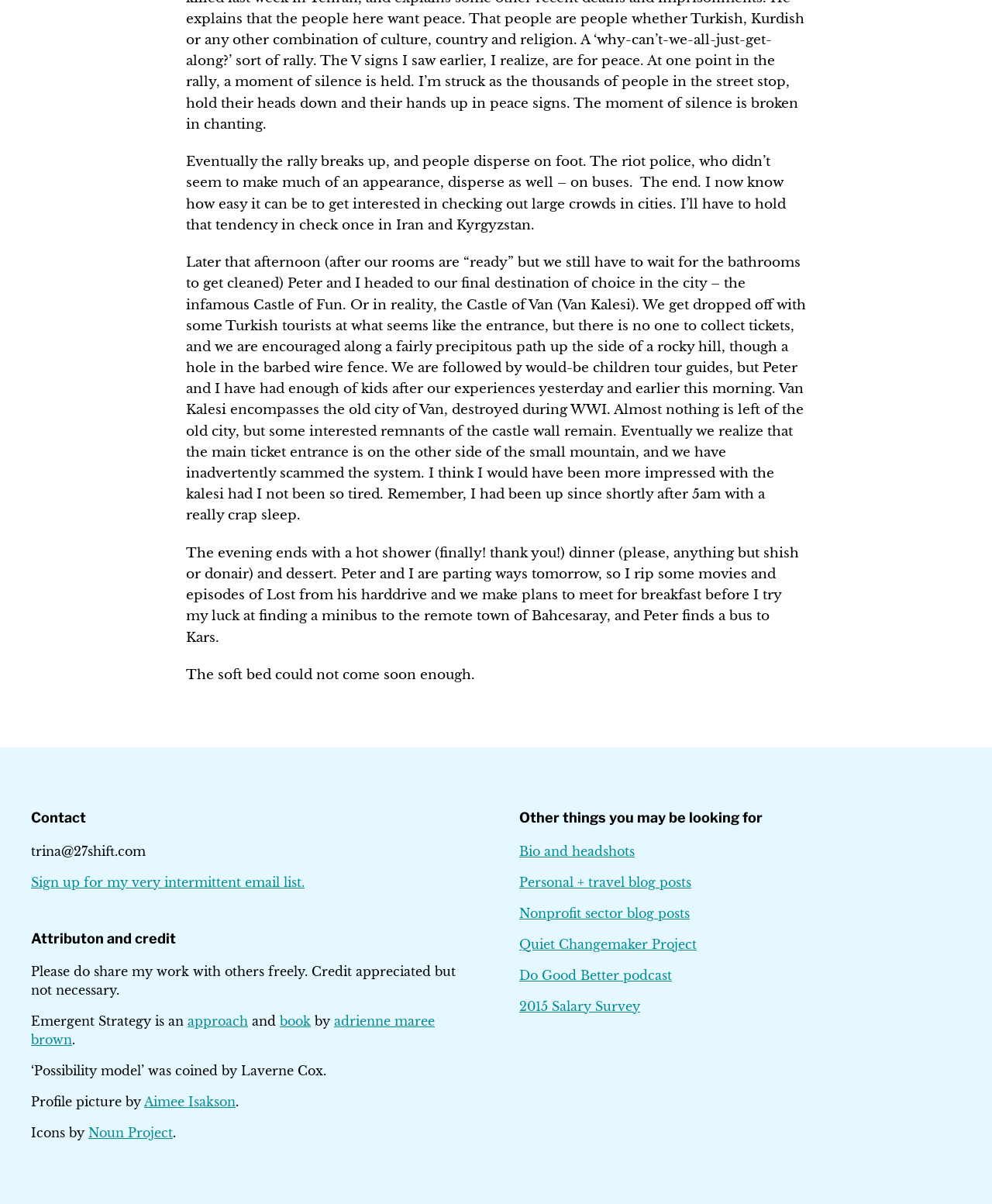What is the name of the podcast mentioned on the webpage?
Respond with a short answer, either a single word or a phrase, based on the image.

Do Good Better